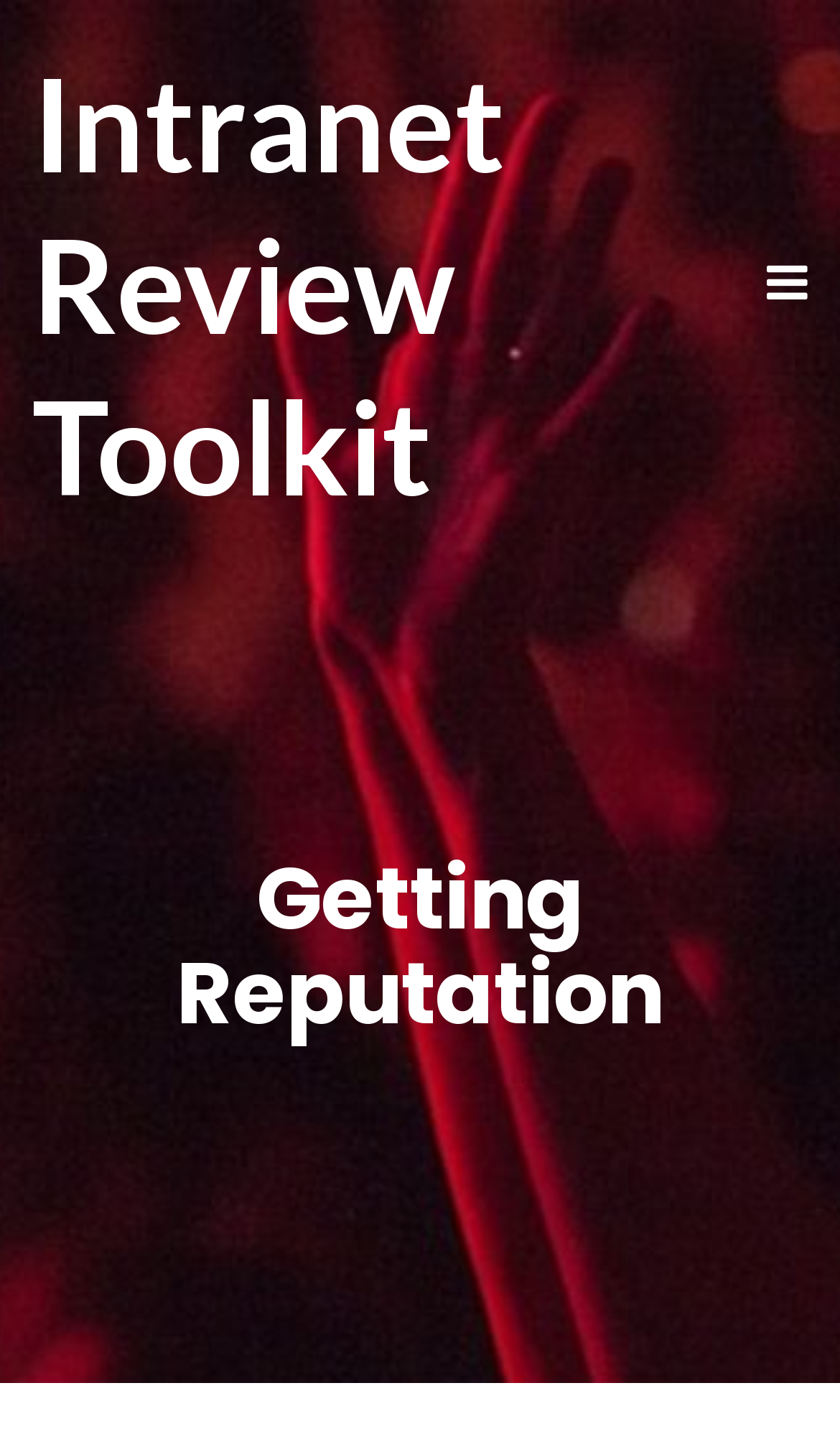Using the provided description: "Intranet Review Toolkit", find the bounding box coordinates of the corresponding UI element. The output should be four float numbers between 0 and 1, in the format [left, top, right, bottom].

[0.038, 0.03, 0.628, 0.368]